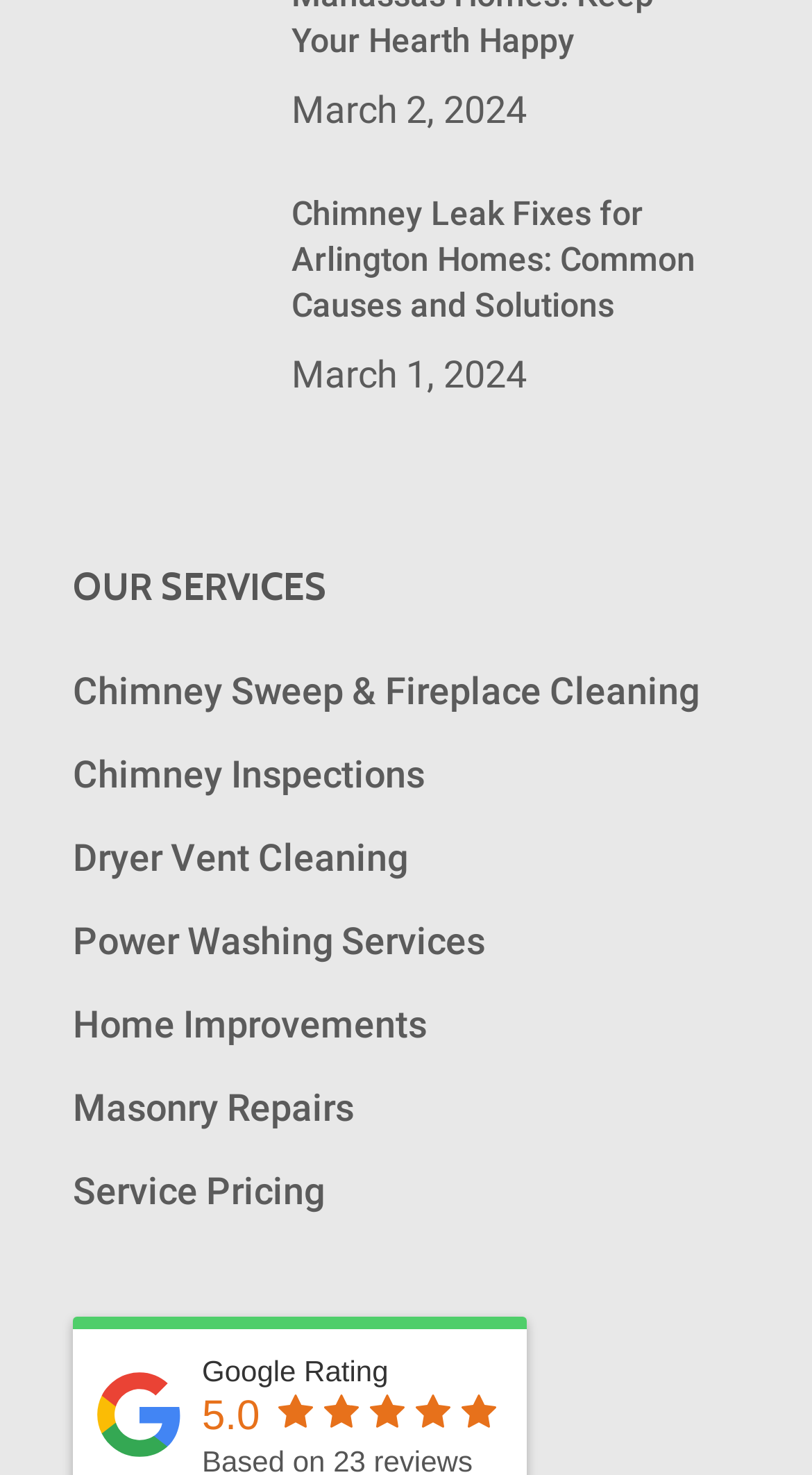Locate the bounding box coordinates of the clickable area to execute the instruction: "View the 'Classic fireplace decorated for the holidays.' image". Provide the coordinates as four float numbers between 0 and 1, represented as [left, top, right, bottom].

[0.09, 0.147, 0.295, 0.26]